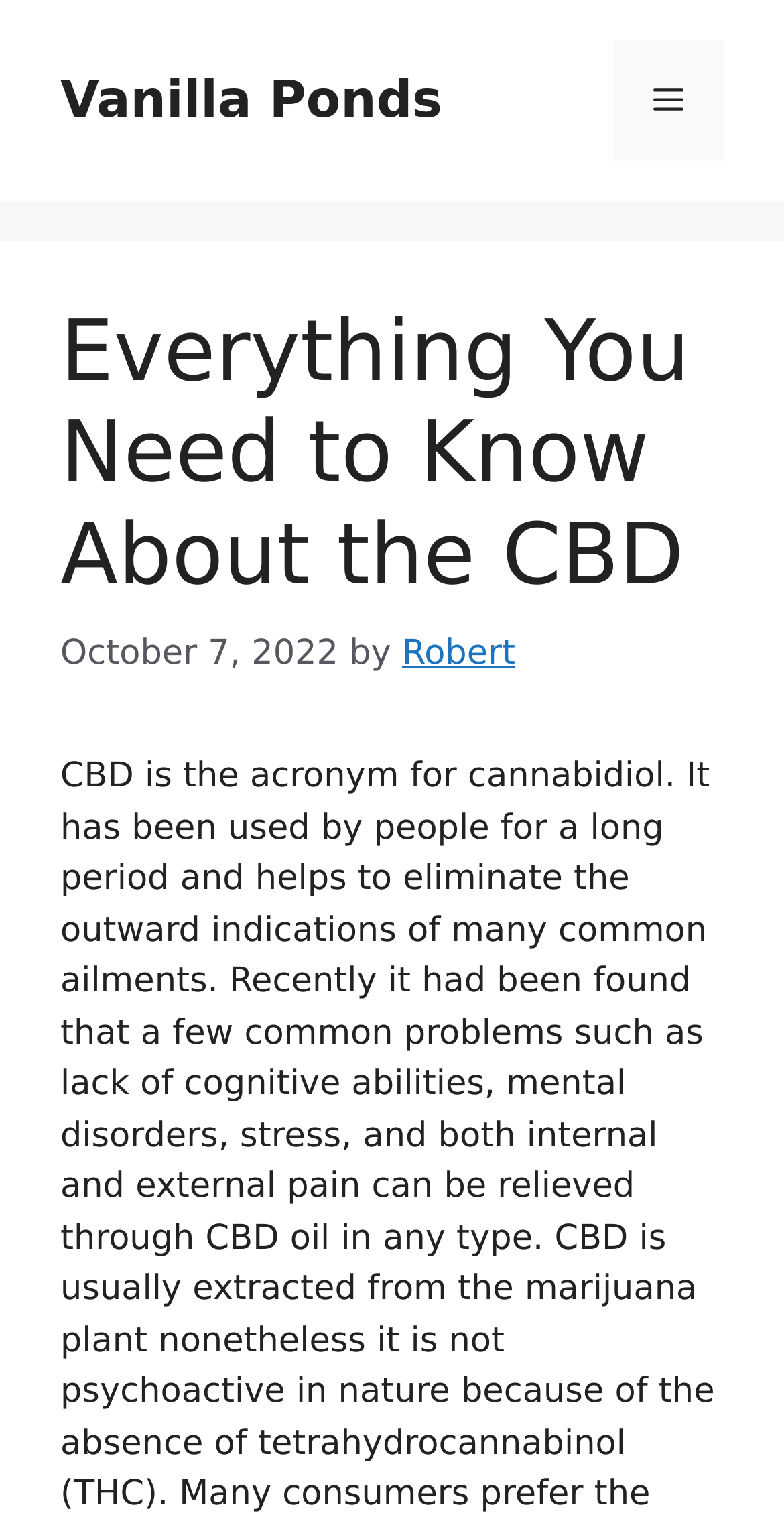Answer the following inquiry with a single word or phrase:
What is the date of the article?

October 7, 2022